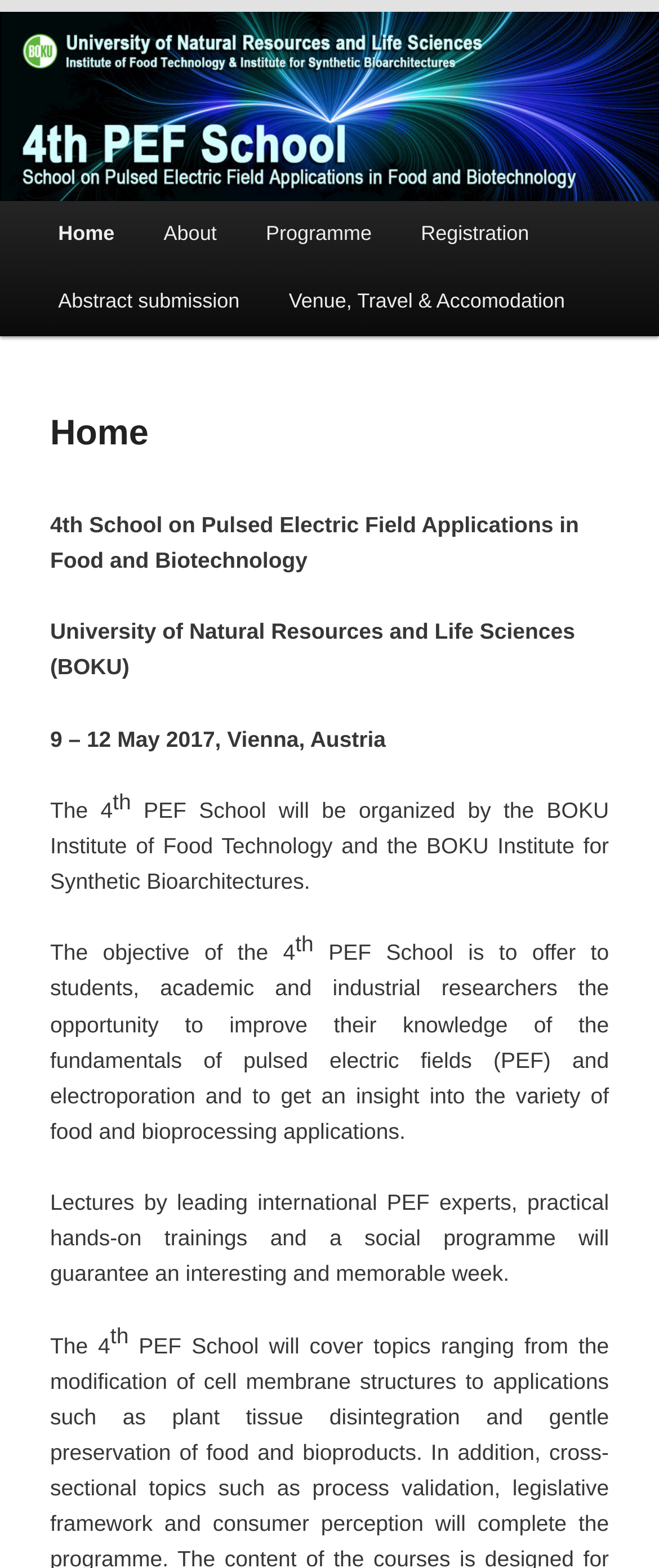Identify and provide the title of the webpage.

PEF School Vienna 2017